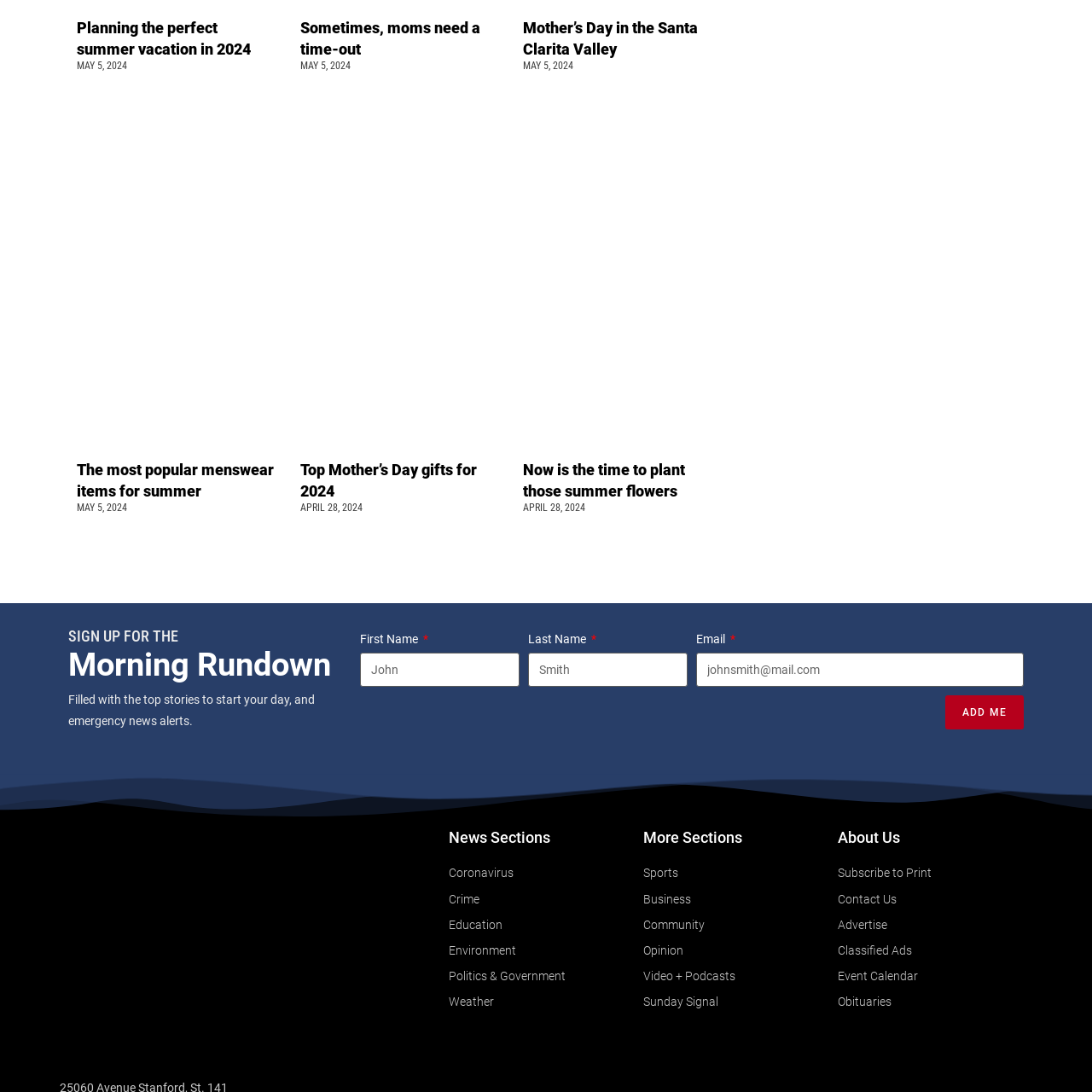Give the bounding box coordinates for this UI element: "Obituaries". The coordinates should be four float numbers between 0 and 1, arranged as [left, top, right, bottom].

[0.767, 0.908, 0.945, 0.928]